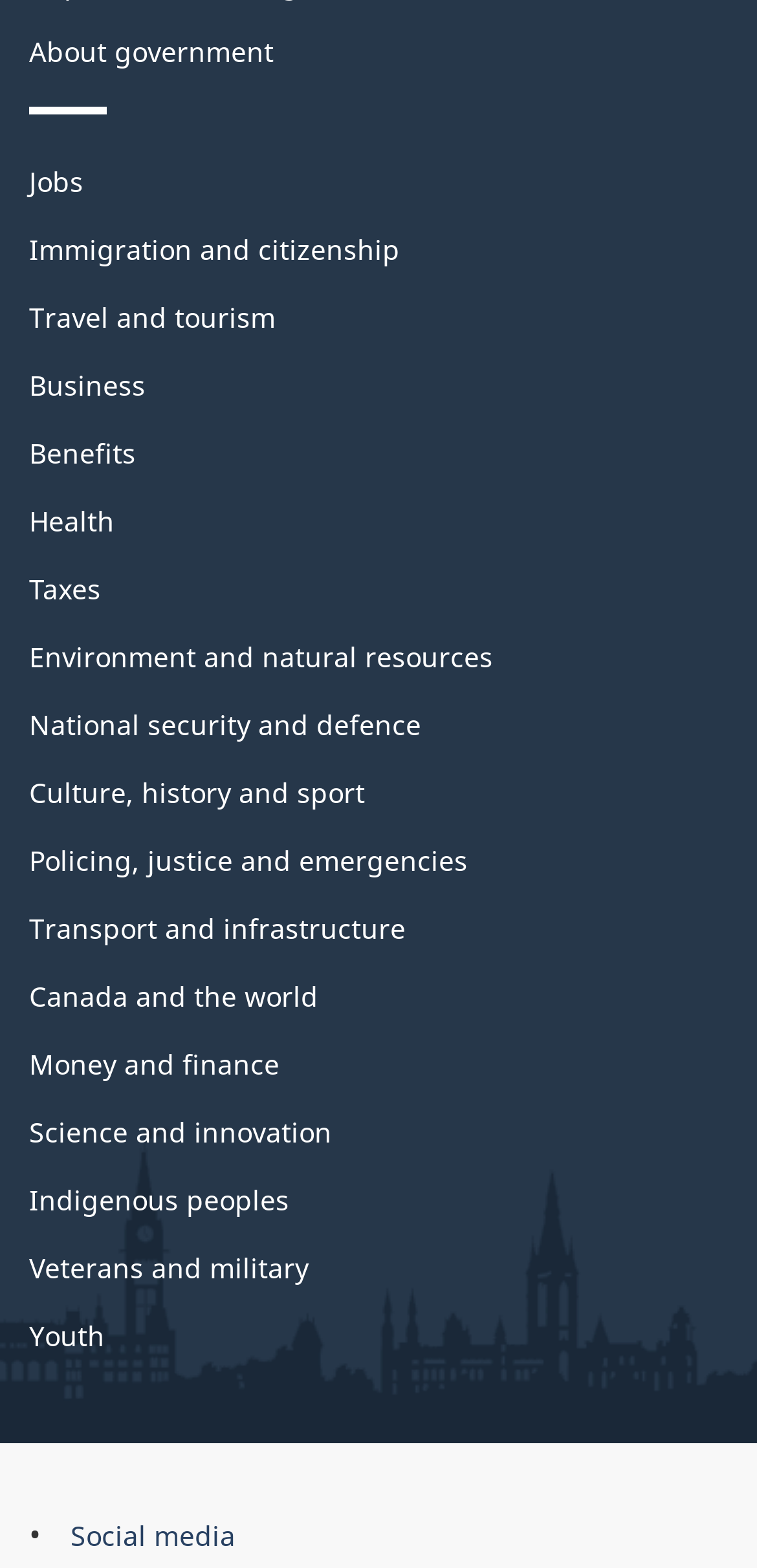How many links are in the navigation section?
Provide a concise answer using a single word or phrase based on the image.

21